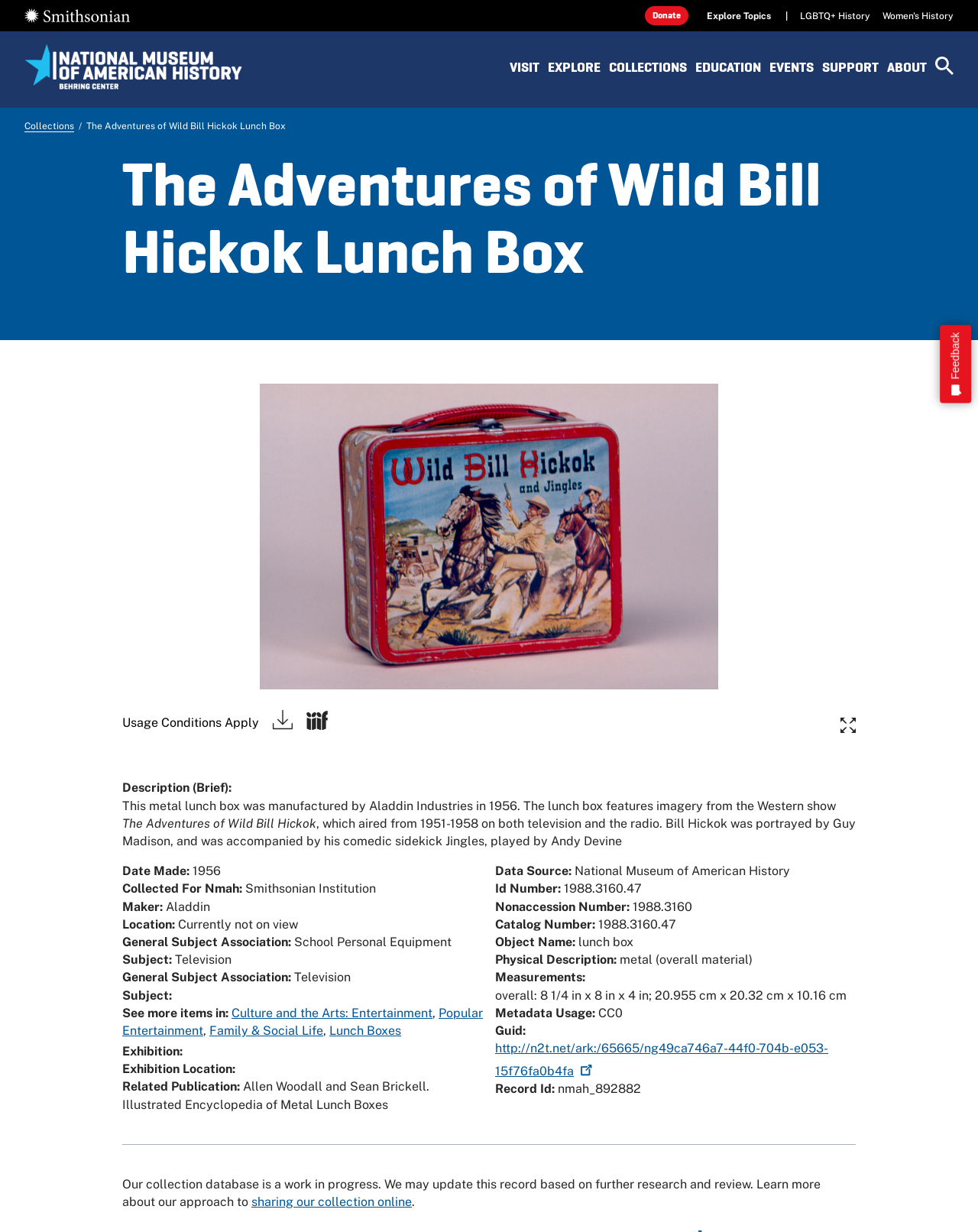Find and indicate the bounding box coordinates of the region you should select to follow the given instruction: "Expand to view image".

[0.859, 0.583, 0.875, 0.597]